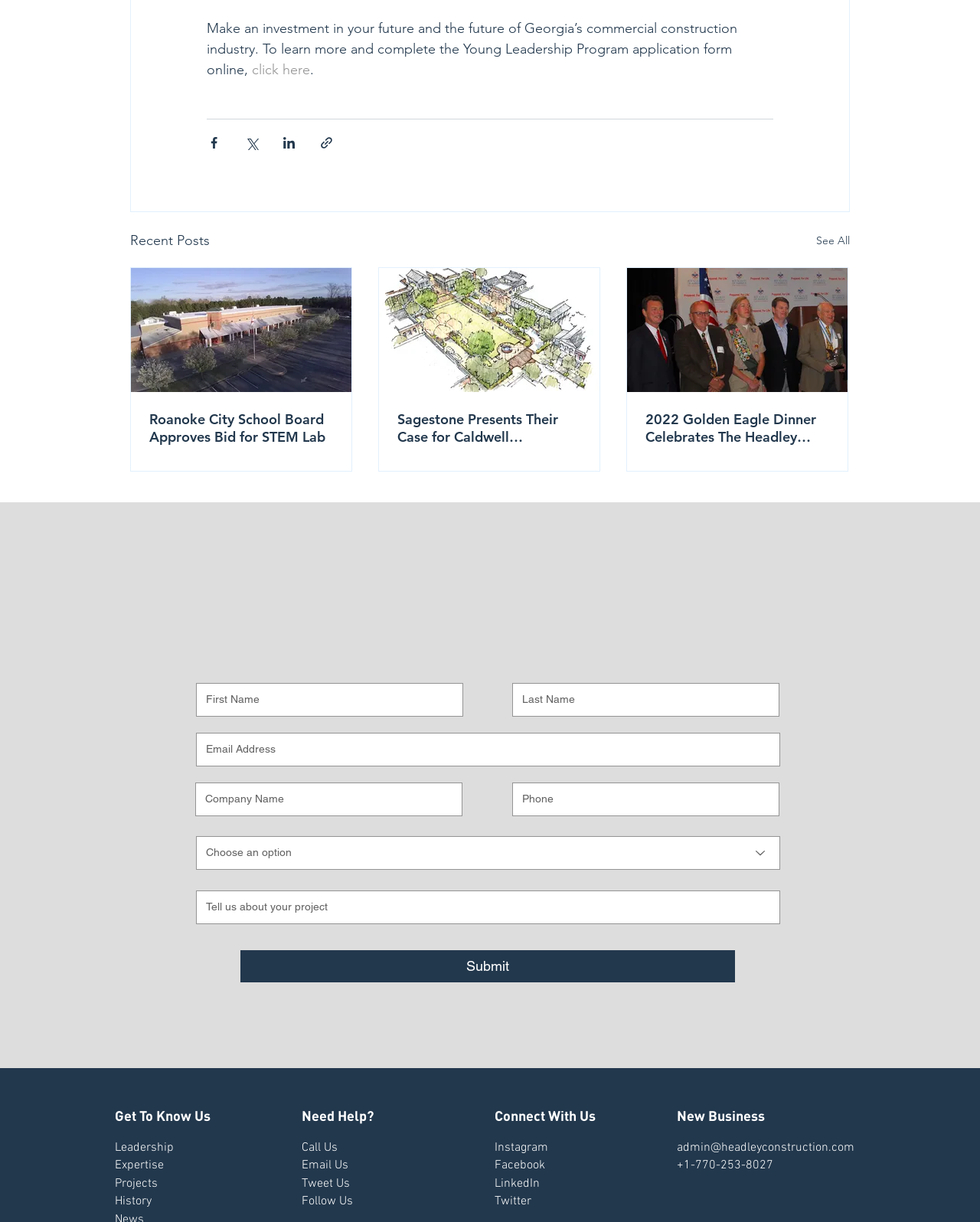Respond to the question below with a concise word or phrase:
How many social media platforms can you share content on?

4